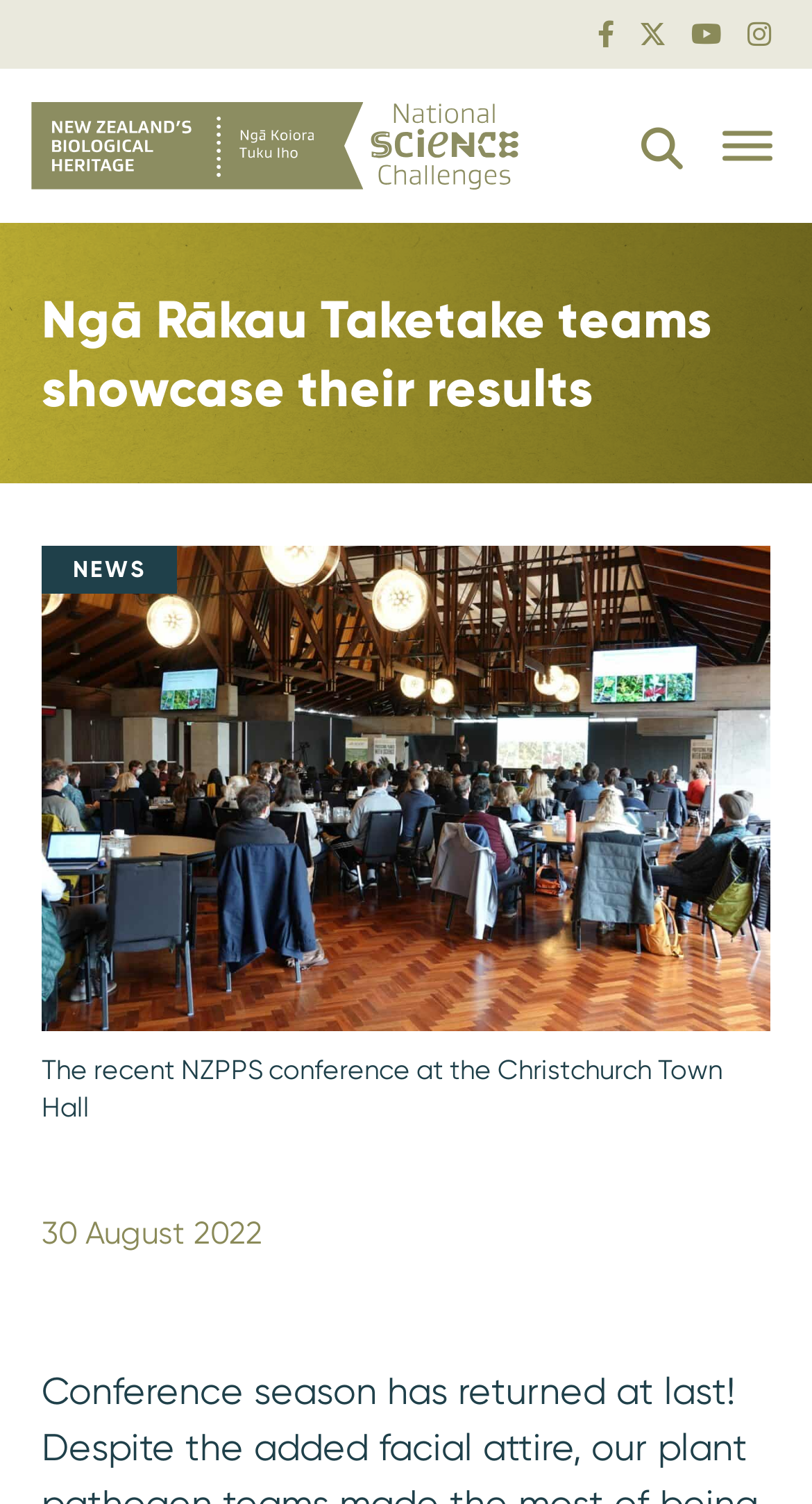Provide a short answer to the following question with just one word or phrase: What is the purpose of the button?

Toggle Menu